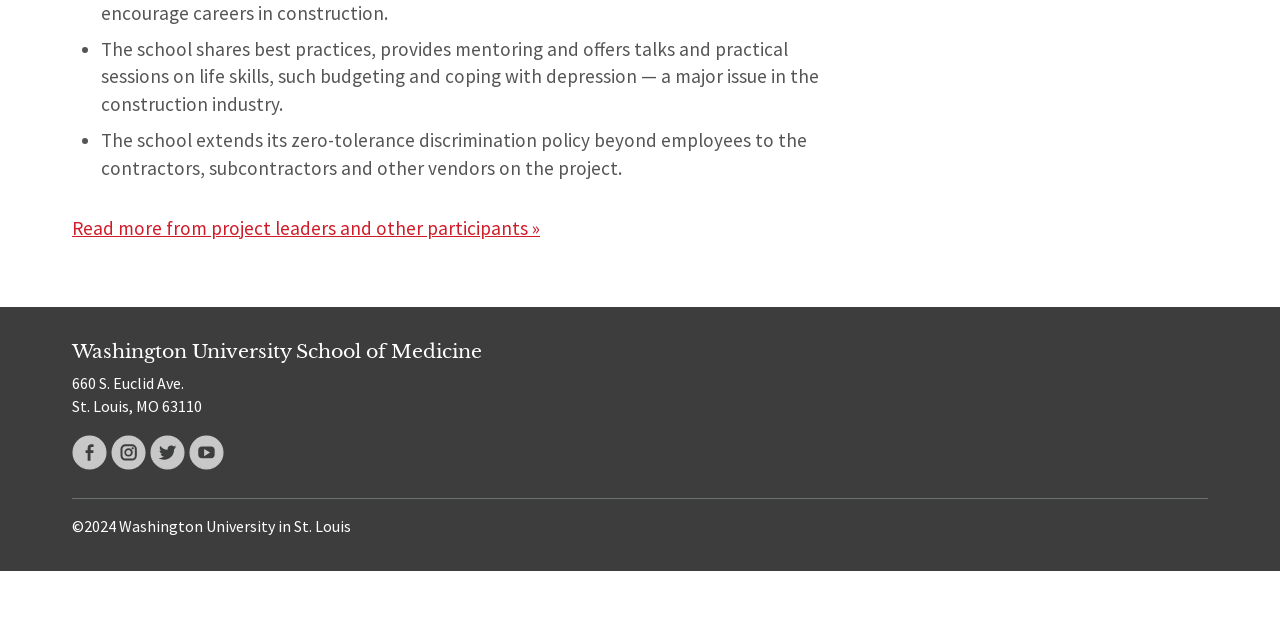Please find the bounding box for the following UI element description. Provide the coordinates in (top-left x, top-left y, bottom-right x, bottom-right y) format, with values between 0 and 1: Twitter

[0.117, 0.679, 0.145, 0.734]